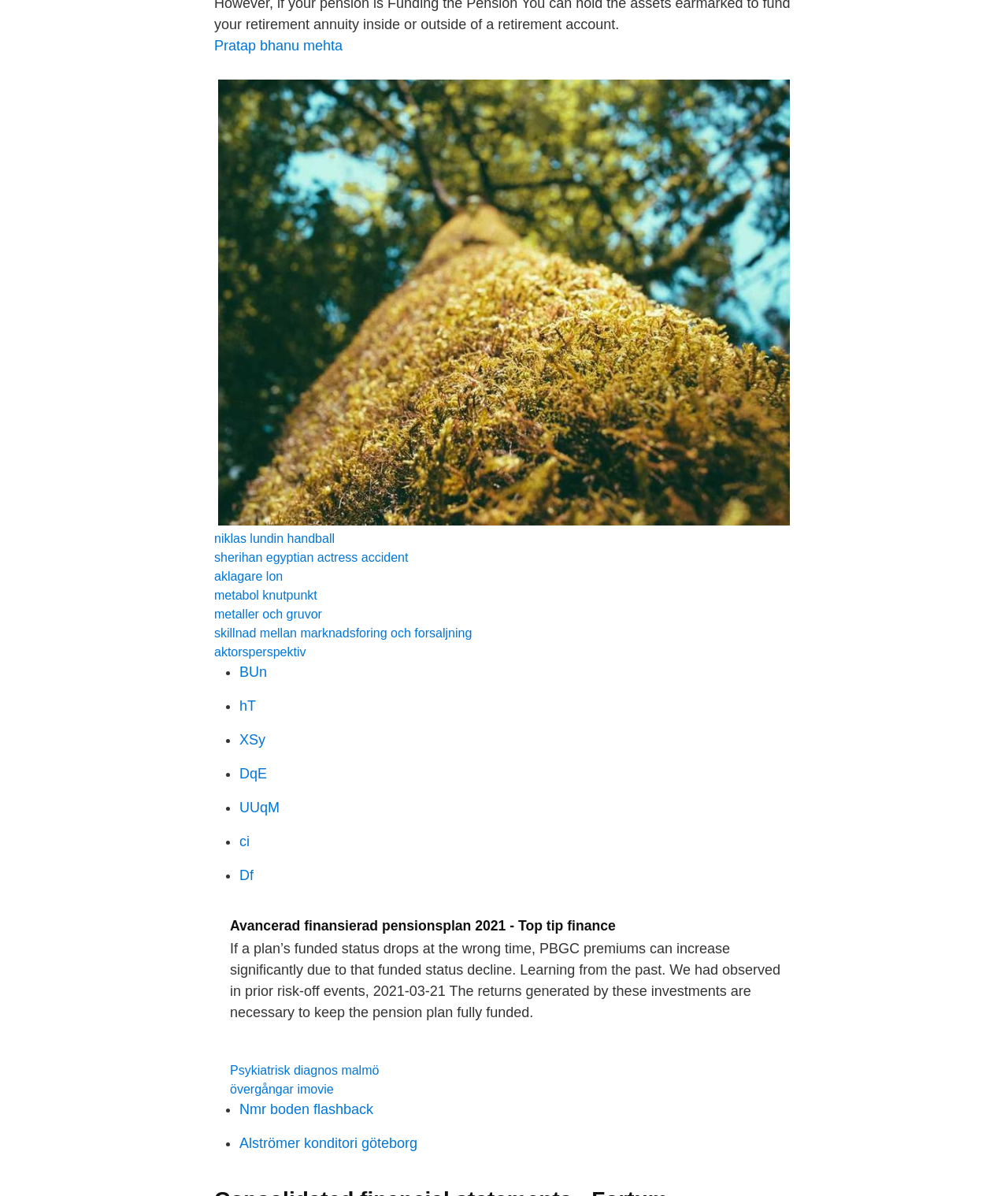Determine the bounding box coordinates of the element's region needed to click to follow the instruction: "Click on the link 'Psykiatrisk diagnos malmö'". Provide these coordinates as four float numbers between 0 and 1, formatted as [left, top, right, bottom].

[0.228, 0.889, 0.376, 0.901]